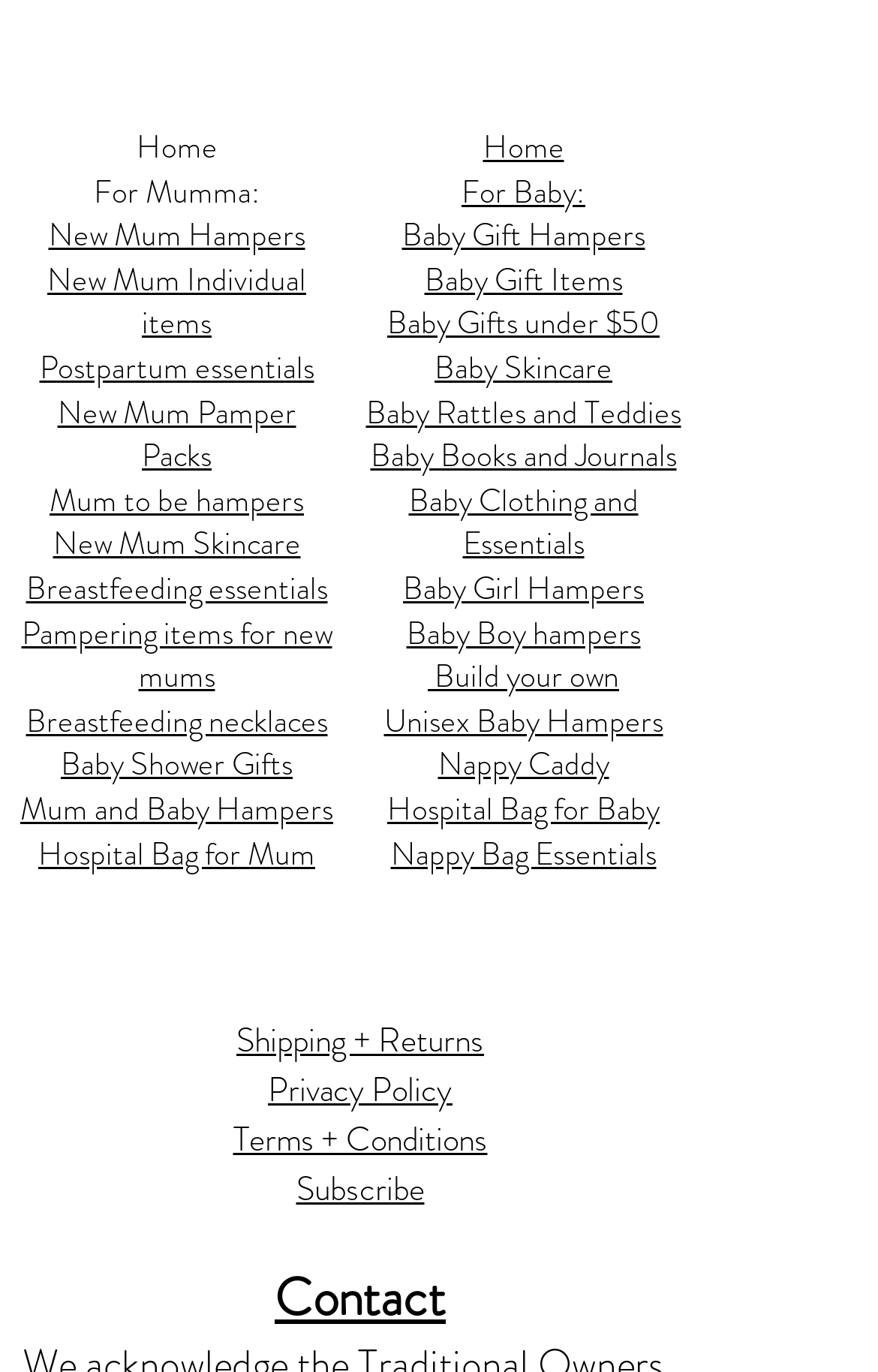Locate the bounding box coordinates of the clickable part needed for the task: "Contact us".

[0.313, 0.919, 0.508, 0.974]